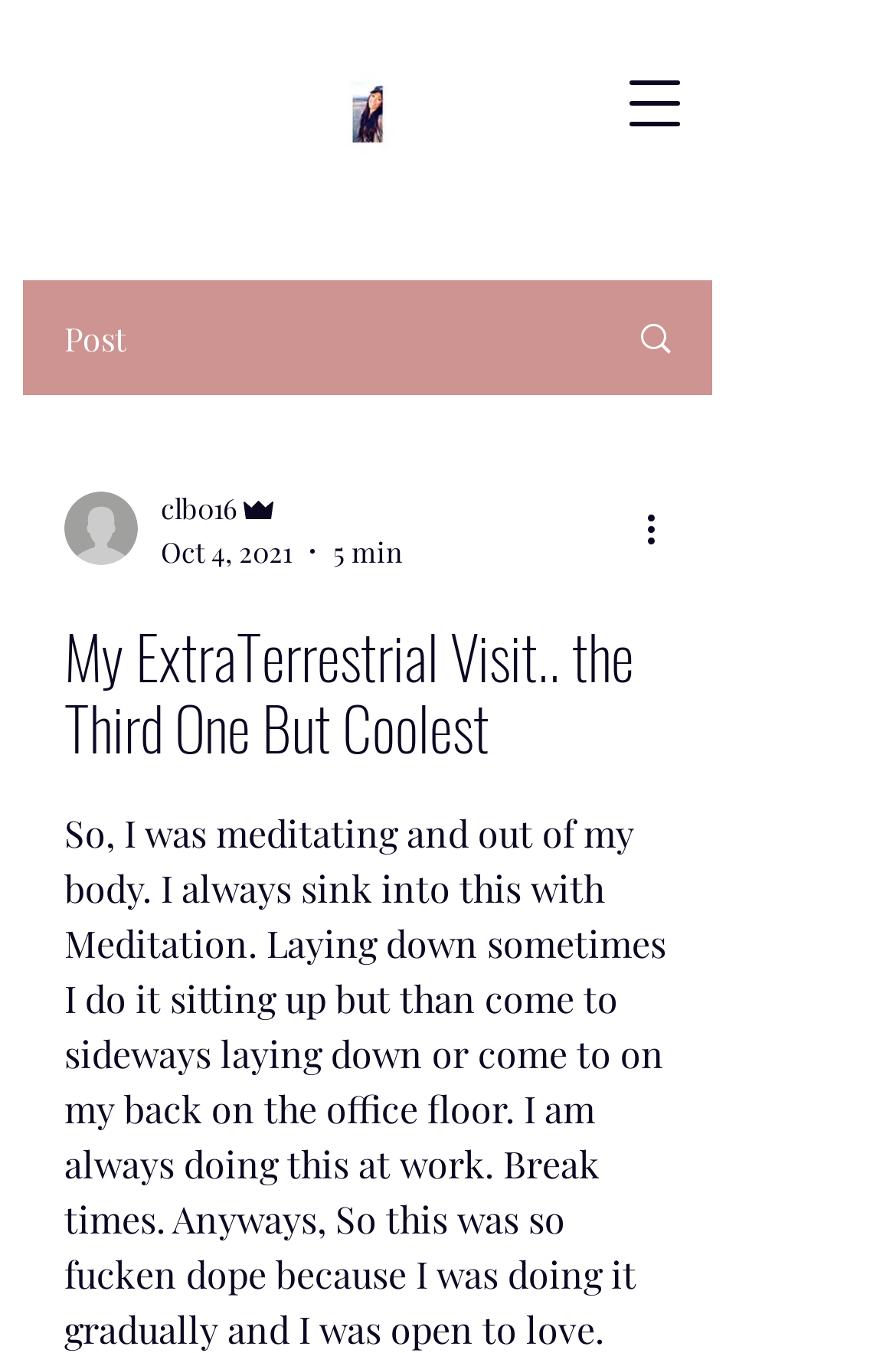What is the estimated reading time of the post?
Please provide a comprehensive answer to the question based on the webpage screenshot.

I found the estimated reading time by looking at the generic element '5 min' which is located near the writer's picture and other post metadata.